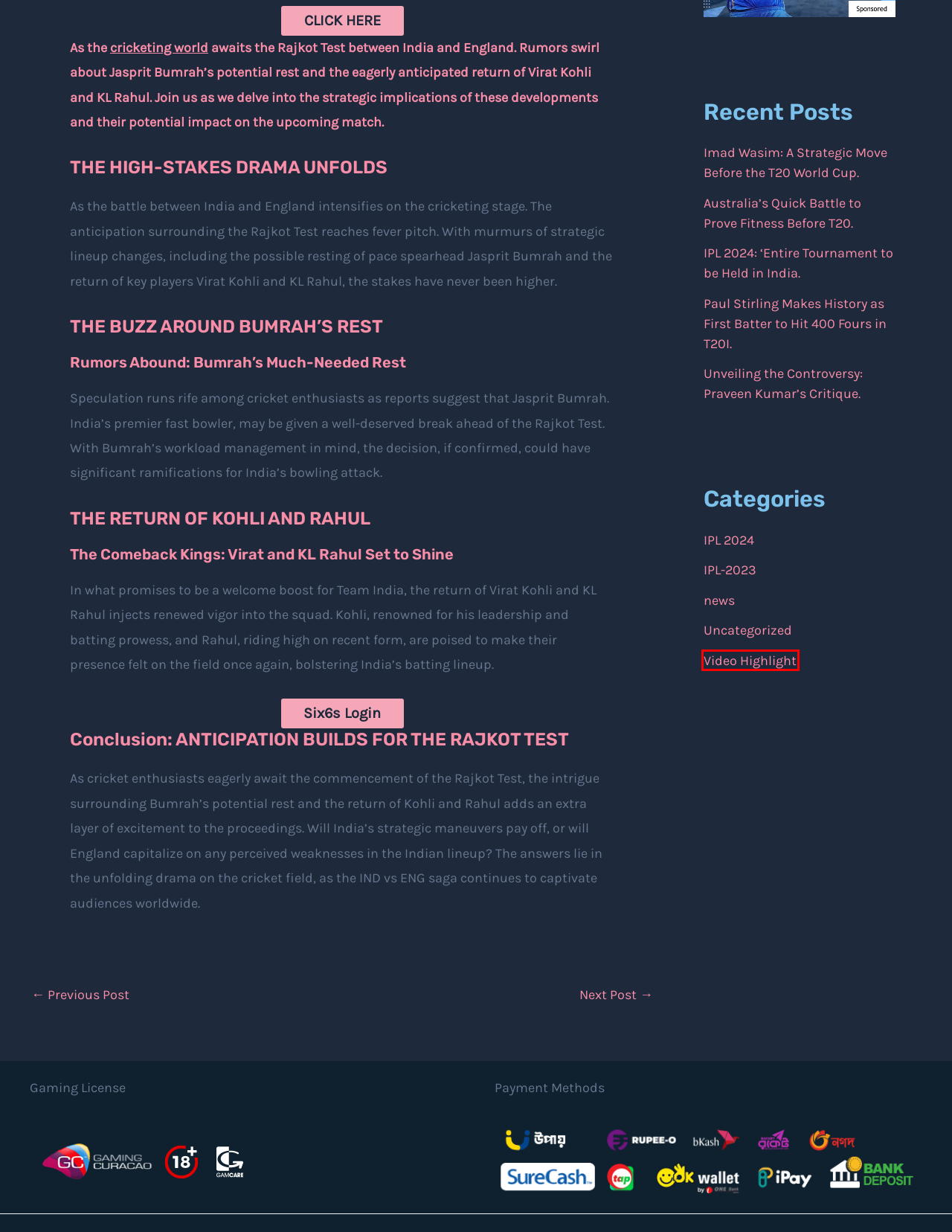You have been given a screenshot of a webpage, where a red bounding box surrounds a UI element. Identify the best matching webpage description for the page that loads after the element in the bounding box is clicked. Options include:
A. Six6s: England Claws Back in Vizag Thriller.
B. IPL 2024 - Six6s
C. Video Highlight - Six6s
D. Uncategorized - Six6s
E. U19 World Cup 2024: Sachin Dhas, Fifth Consecutive Final.
F. Imad Wasim: A Strategic Move Before the T20 World Cup.
G. Unveiling the Controversy: Praveen Kumar's Critique
H. IPL-2023 - Six6s

C